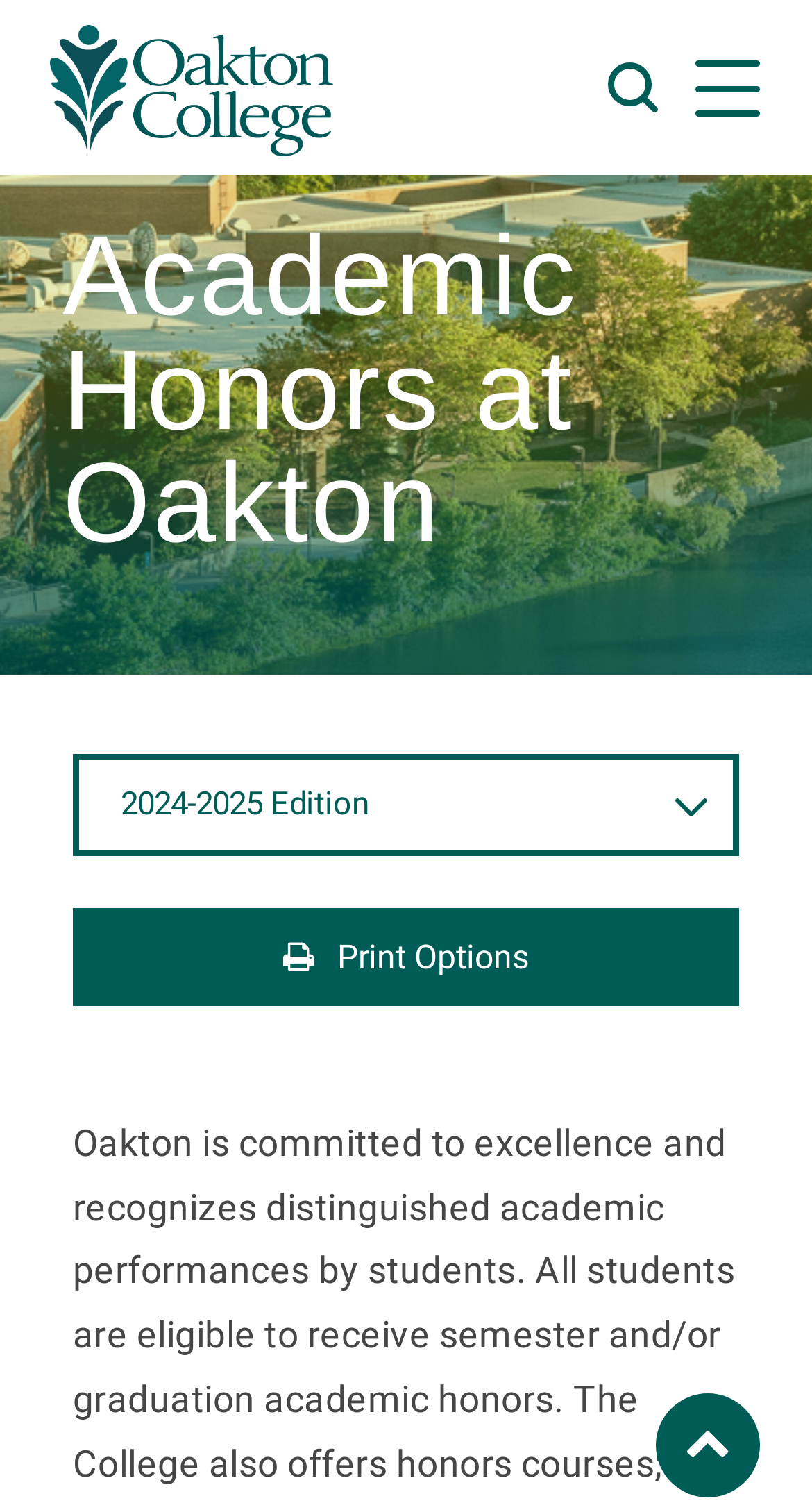What is the edition of the catalog?
Give a detailed and exhaustive answer to the question.

I found the answer by looking at the button element with the text '2024-2025 Edition', which is likely a catalog edition.